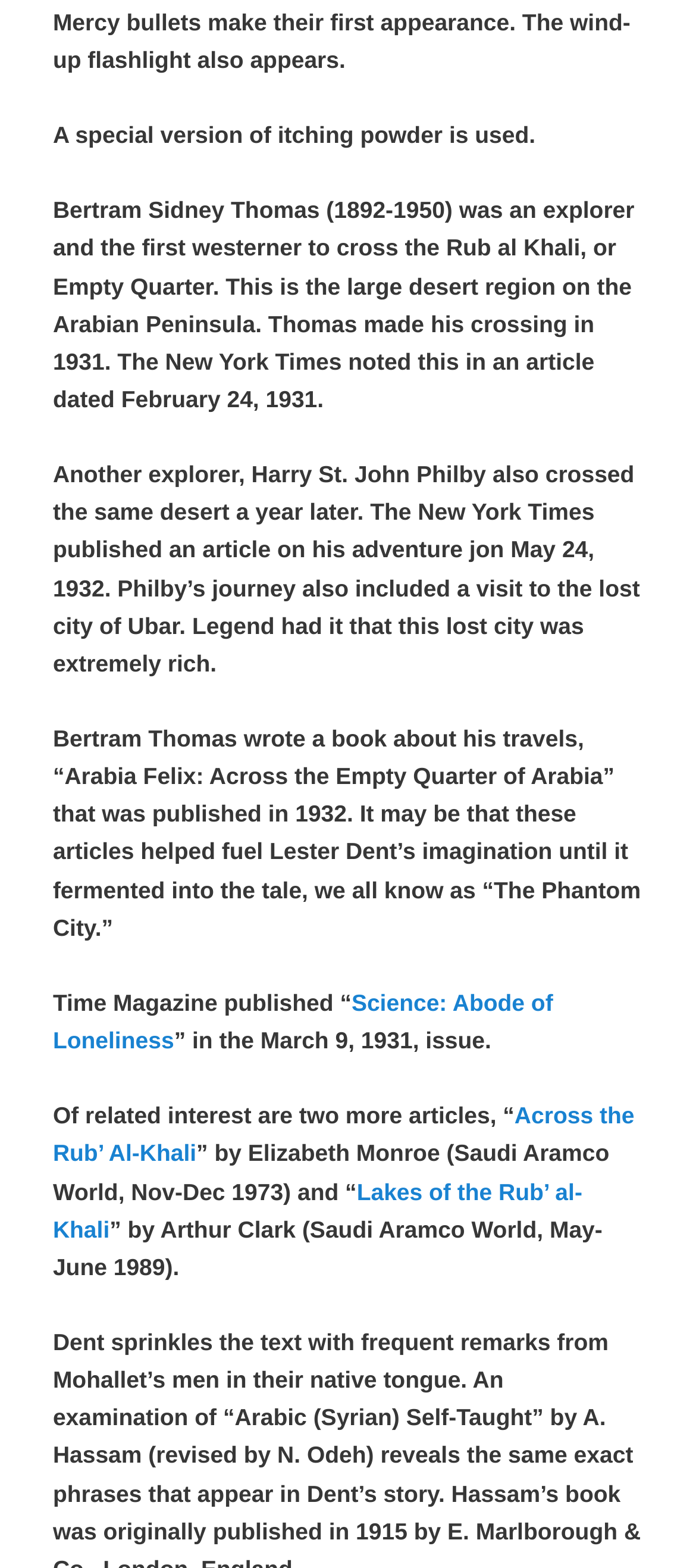Provide a one-word or short-phrase response to the question:
What is the name of the lost city mentioned in the webpage?

Ubar